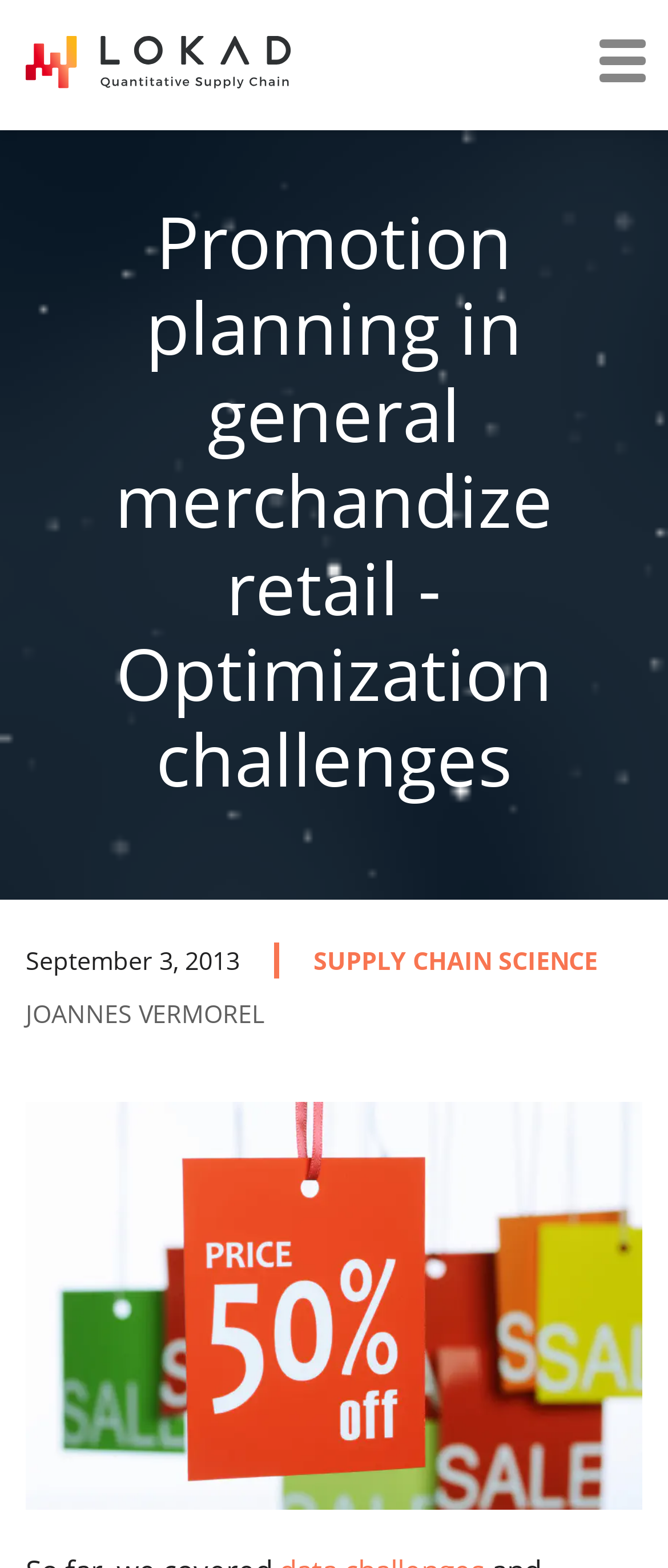What is the category of the article?
Look at the image and respond with a one-word or short phrase answer.

SUPPLY CHAIN SCIENCE